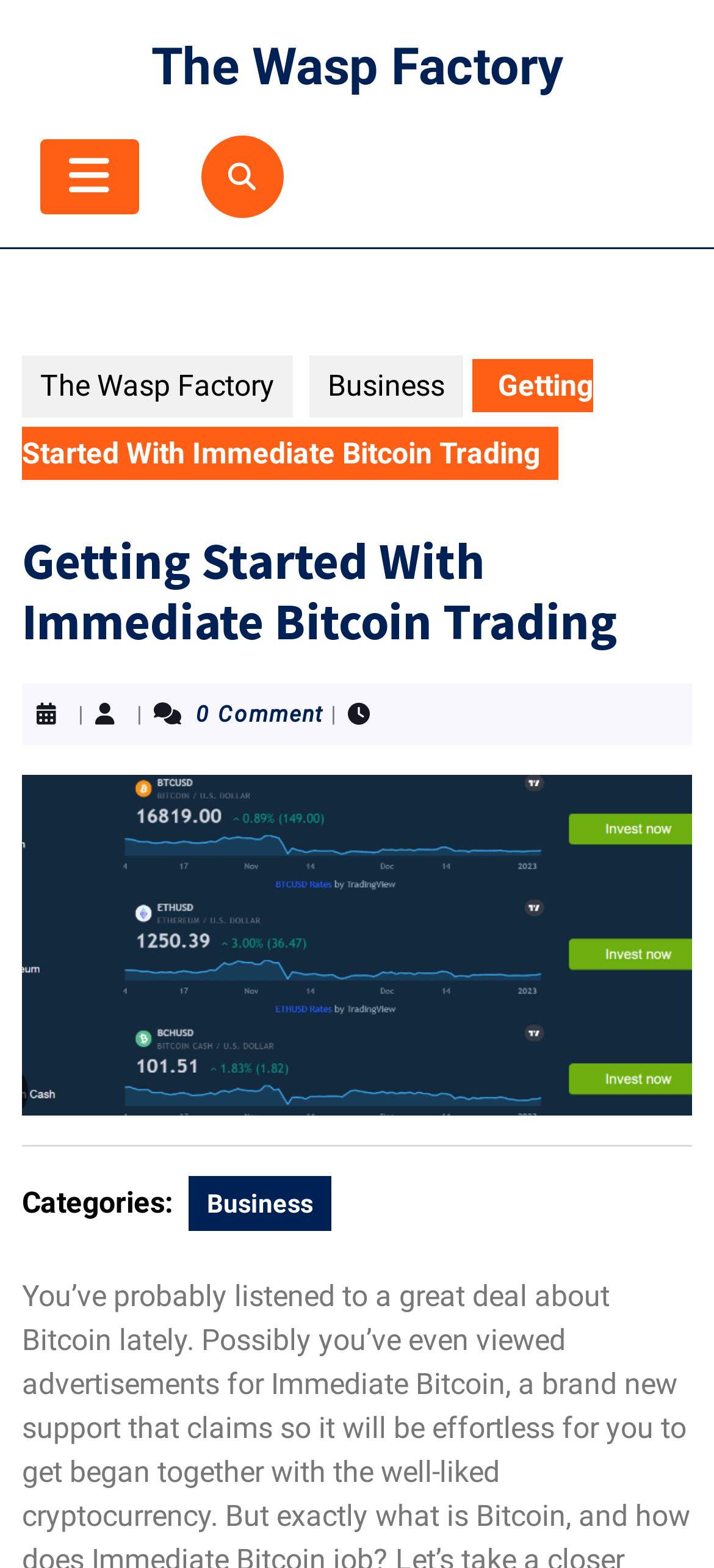Please specify the bounding box coordinates in the format (top-left x, top-left y, bottom-right x, bottom-right y), with values ranging from 0 to 1. Identify the bounding box for the UI component described as follows: The Wasp Factory

[0.212, 0.023, 0.788, 0.062]